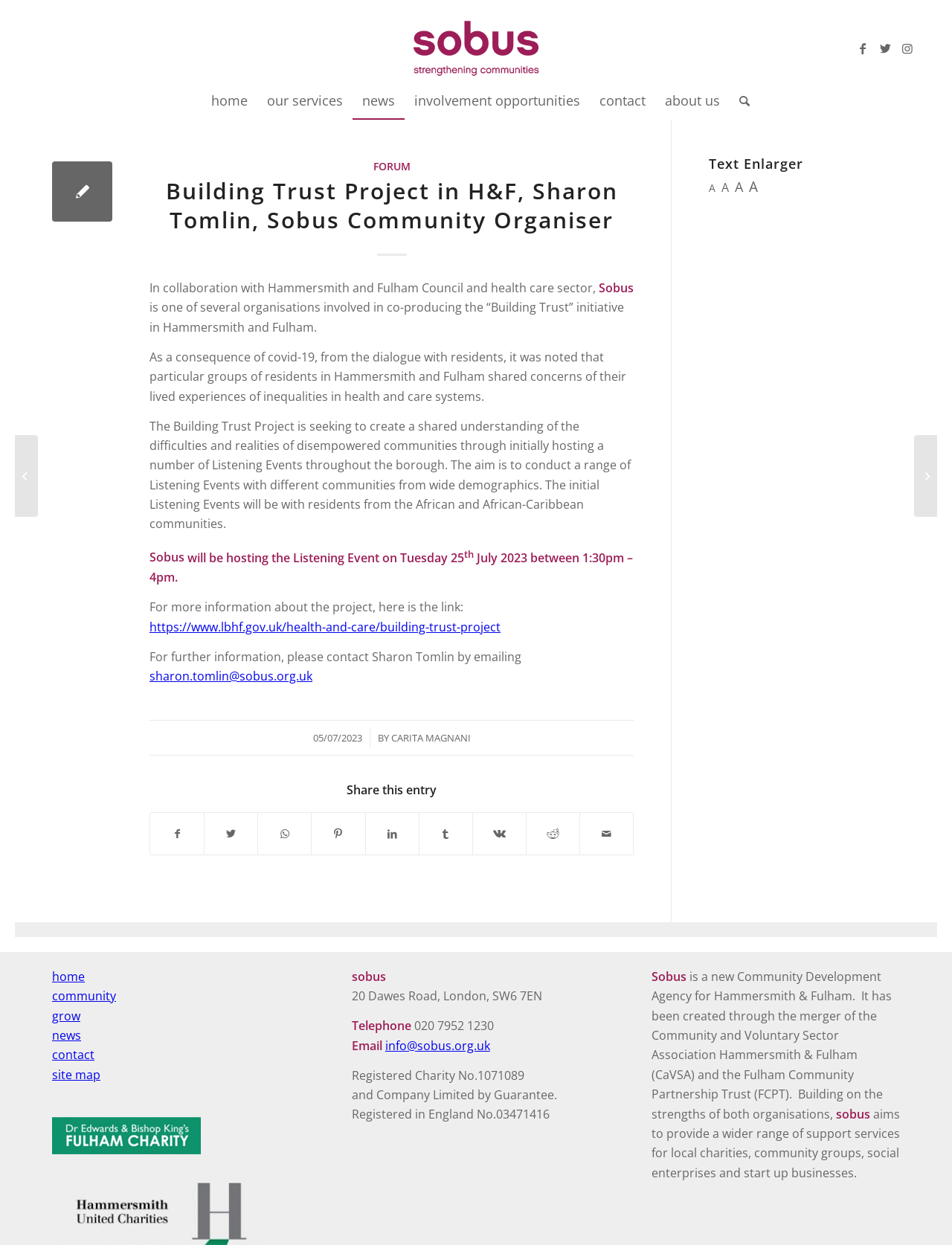Determine the bounding box coordinates of the area to click in order to meet this instruction: "Click on the link to Facebook".

[0.895, 0.03, 0.918, 0.048]